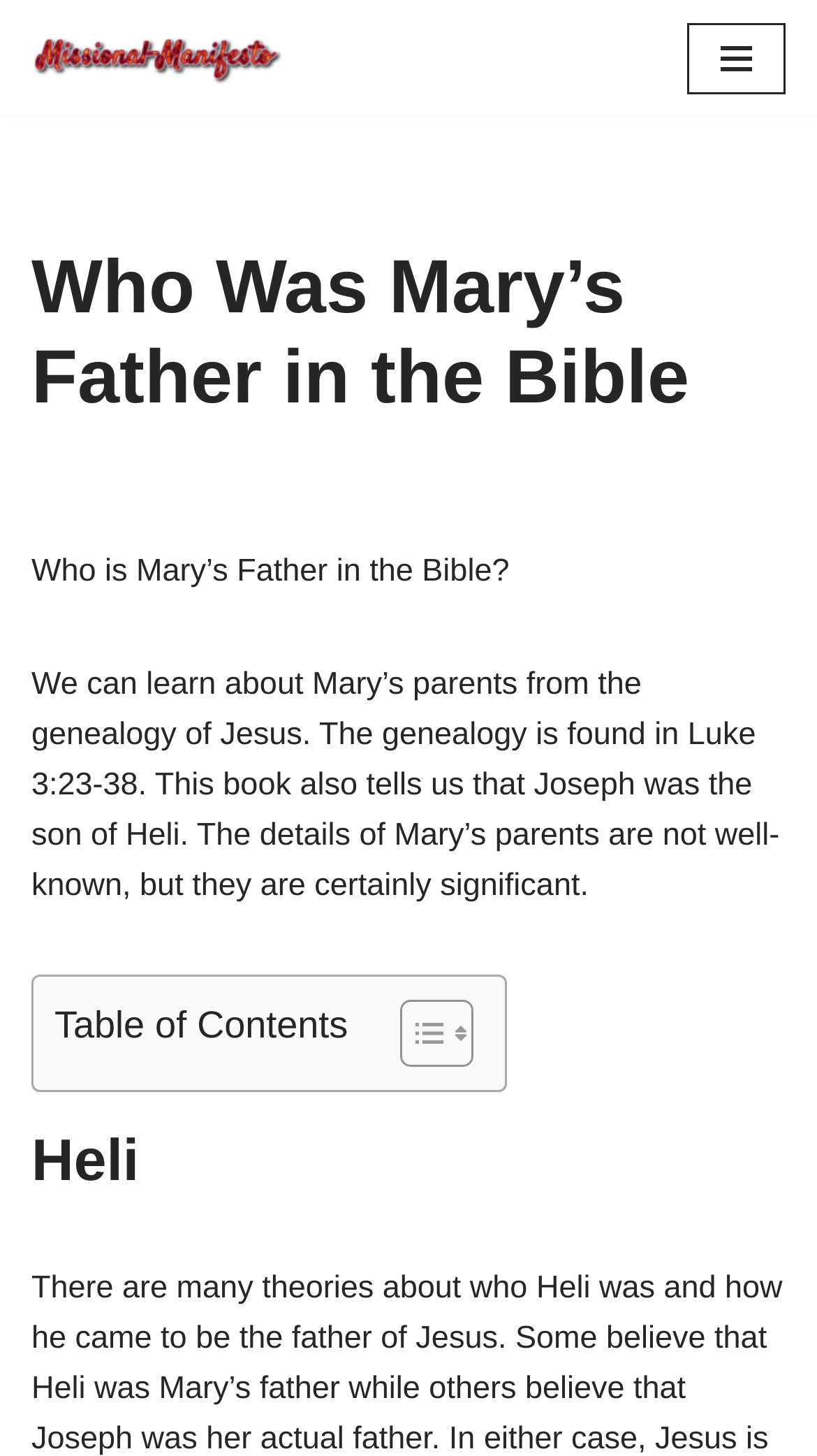Predict the bounding box of the UI element based on the description: "Skip to content". The coordinates should be four float numbers between 0 and 1, formatted as [left, top, right, bottom].

[0.0, 0.046, 0.077, 0.075]